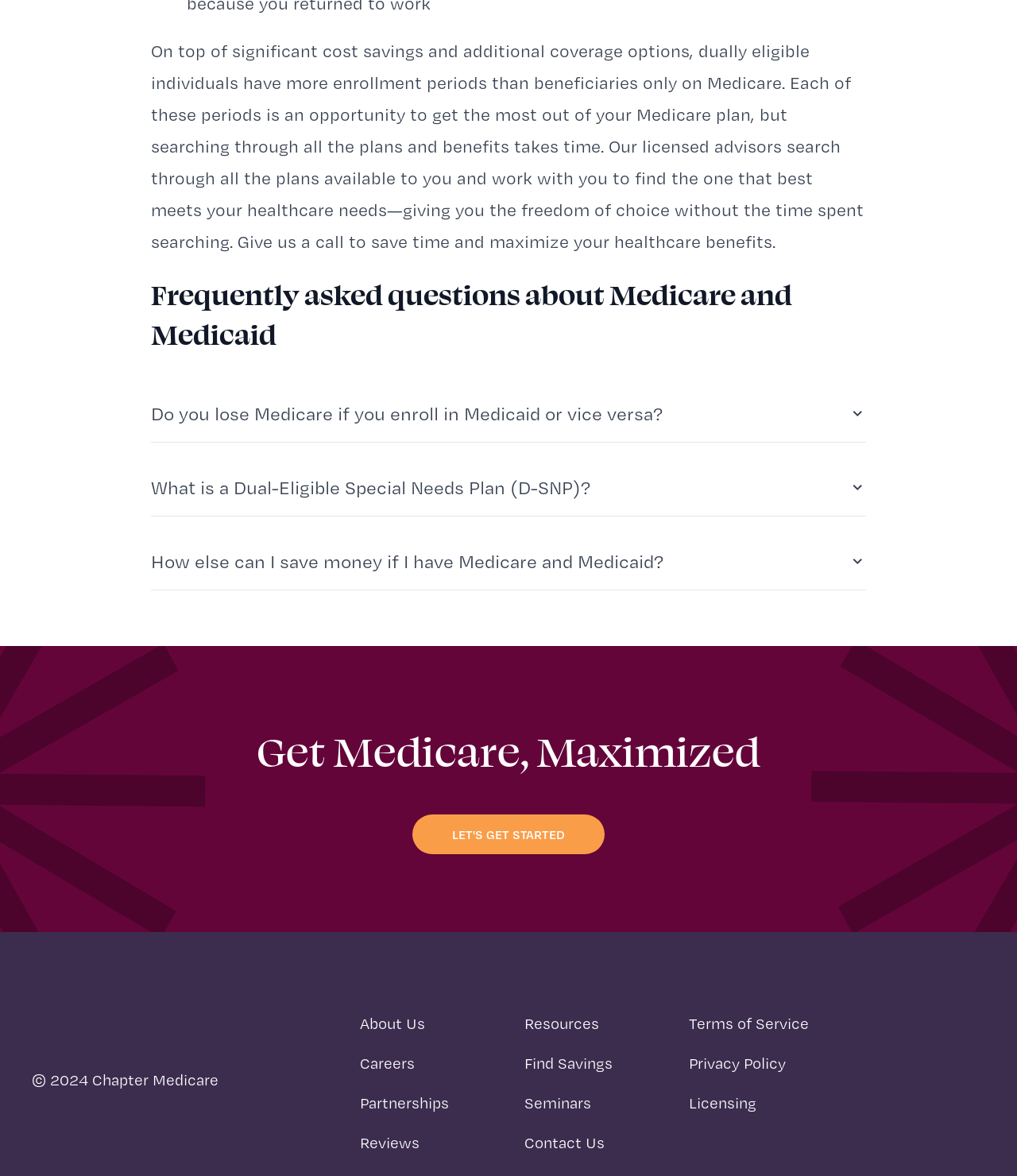Pinpoint the bounding box coordinates of the element that must be clicked to accomplish the following instruction: "Click the 'What is a Dual-Eligible Special Needs Plan (D-SNP)?' button". The coordinates should be in the format of four float numbers between 0 and 1, i.e., [left, top, right, bottom].

[0.148, 0.39, 0.852, 0.439]